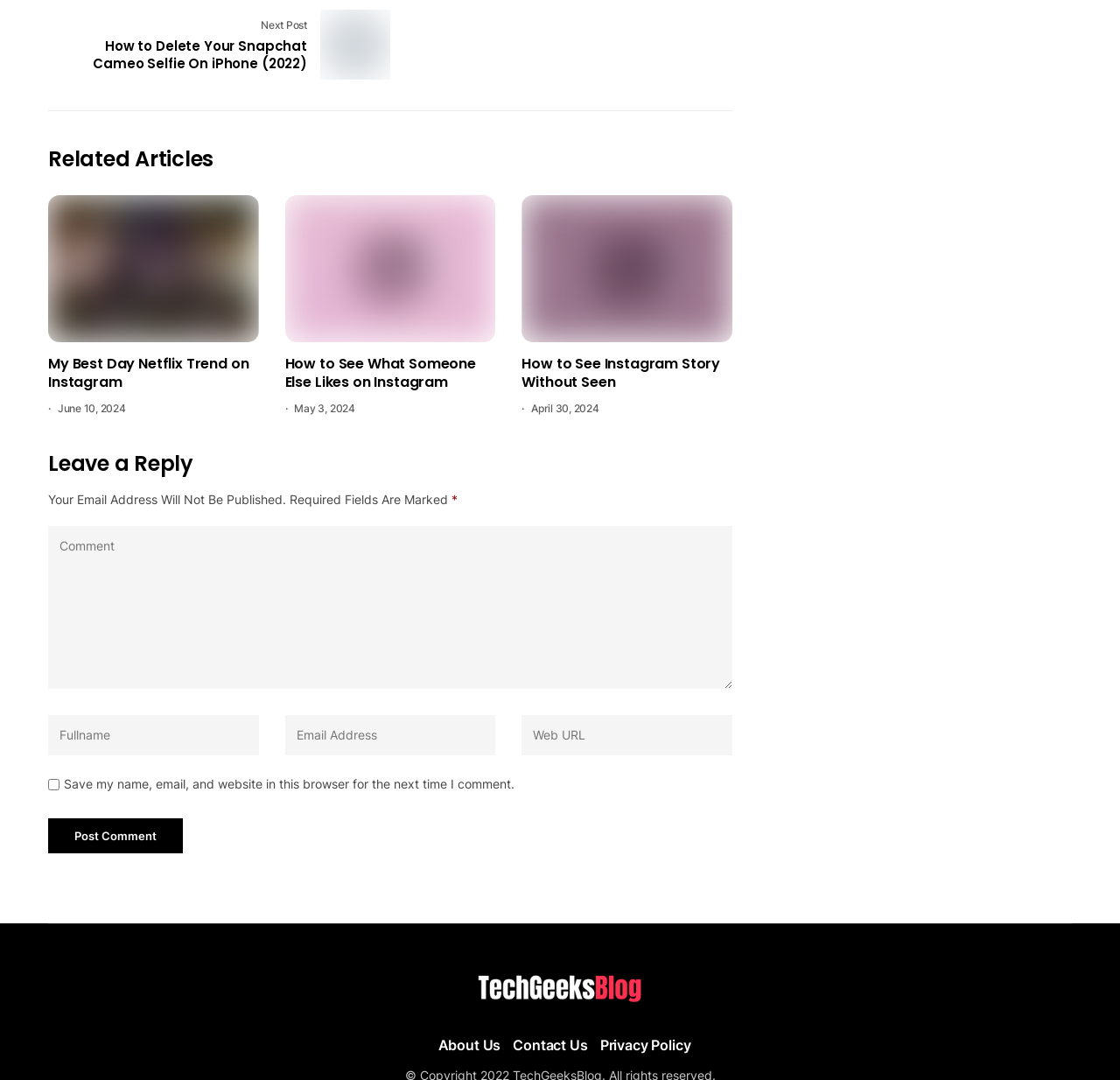Highlight the bounding box coordinates of the region I should click on to meet the following instruction: "Read about Redundancy Procedure".

None